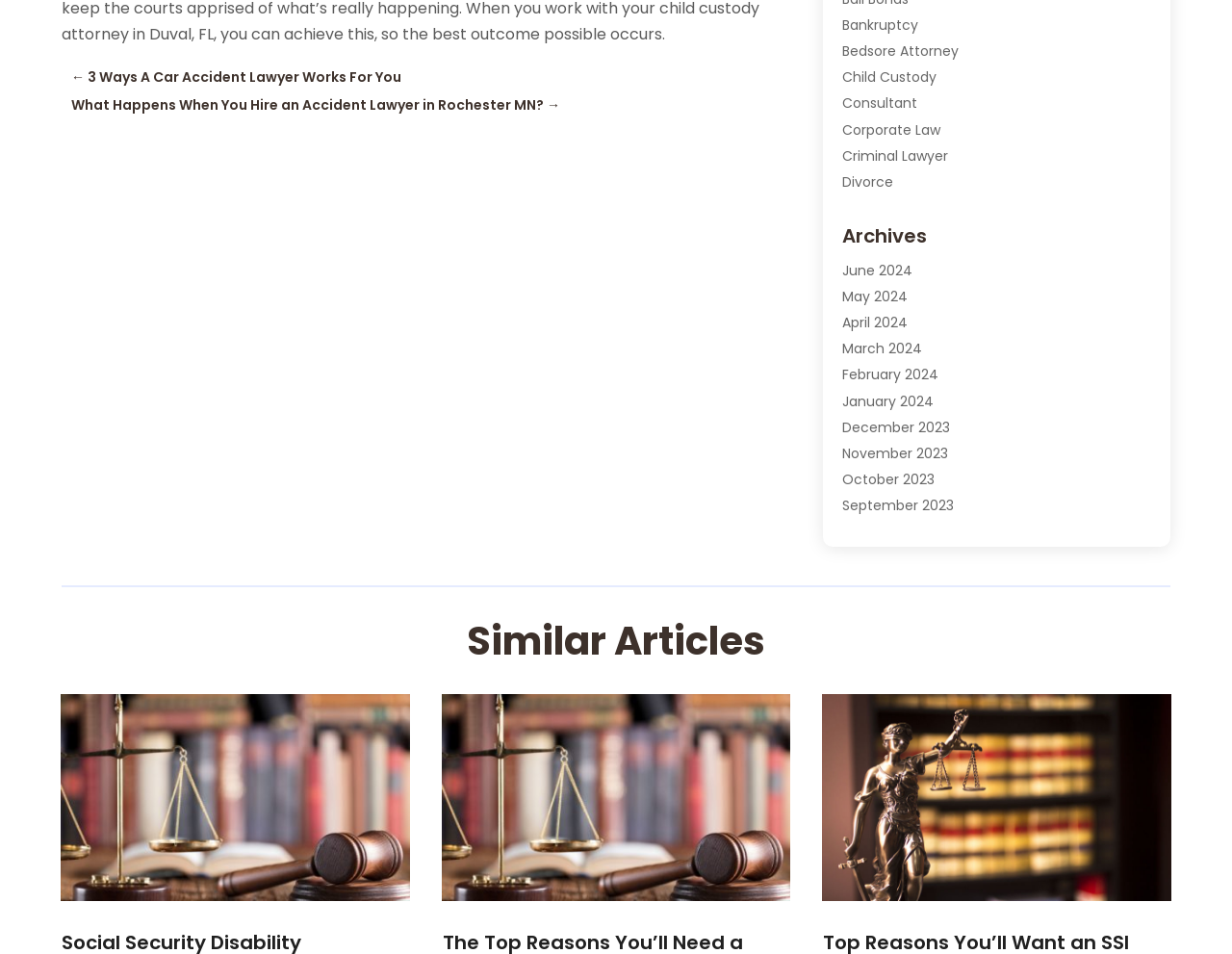Where are the links to various lawyers located on the webpage?
Using the image provided, answer with just one word or phrase.

Right side